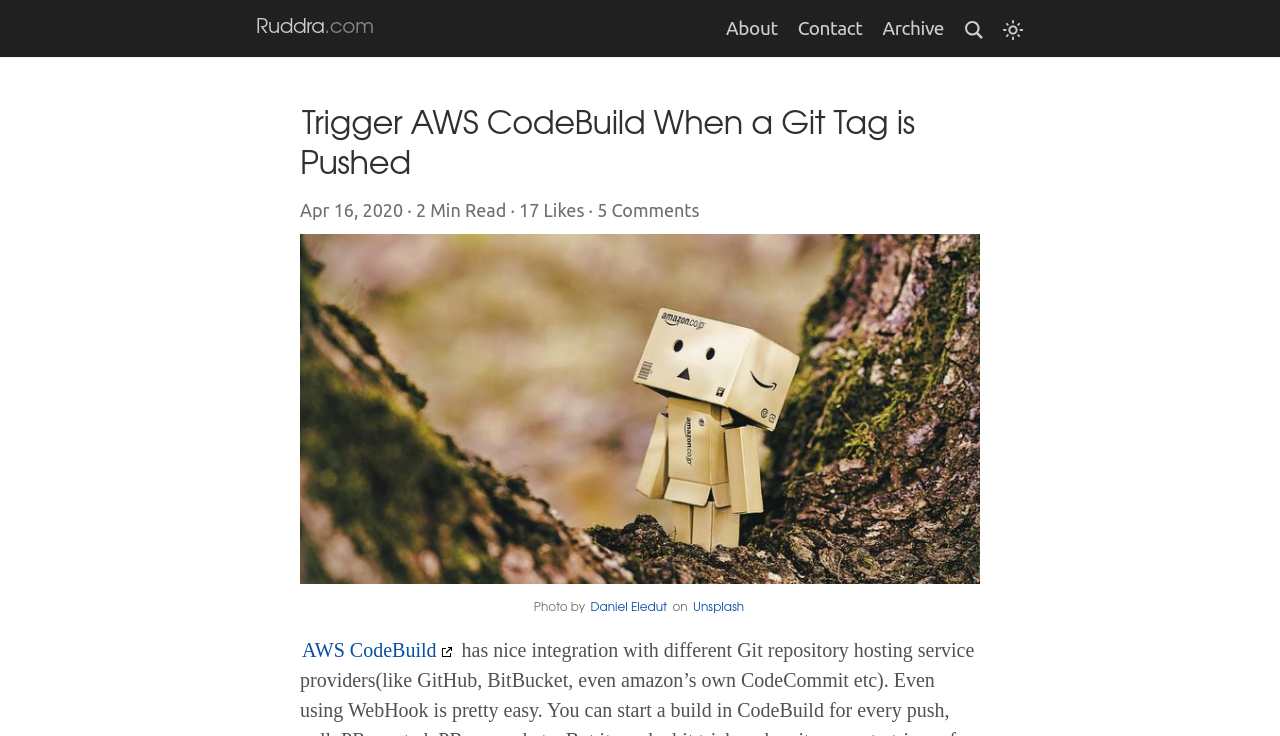Consider the image and give a detailed and elaborate answer to the question: 
What is the name of the photographer?

The name of the photographer is mentioned in the caption of the image, which says 'Photo by Daniel Eledut on Unsplash'.